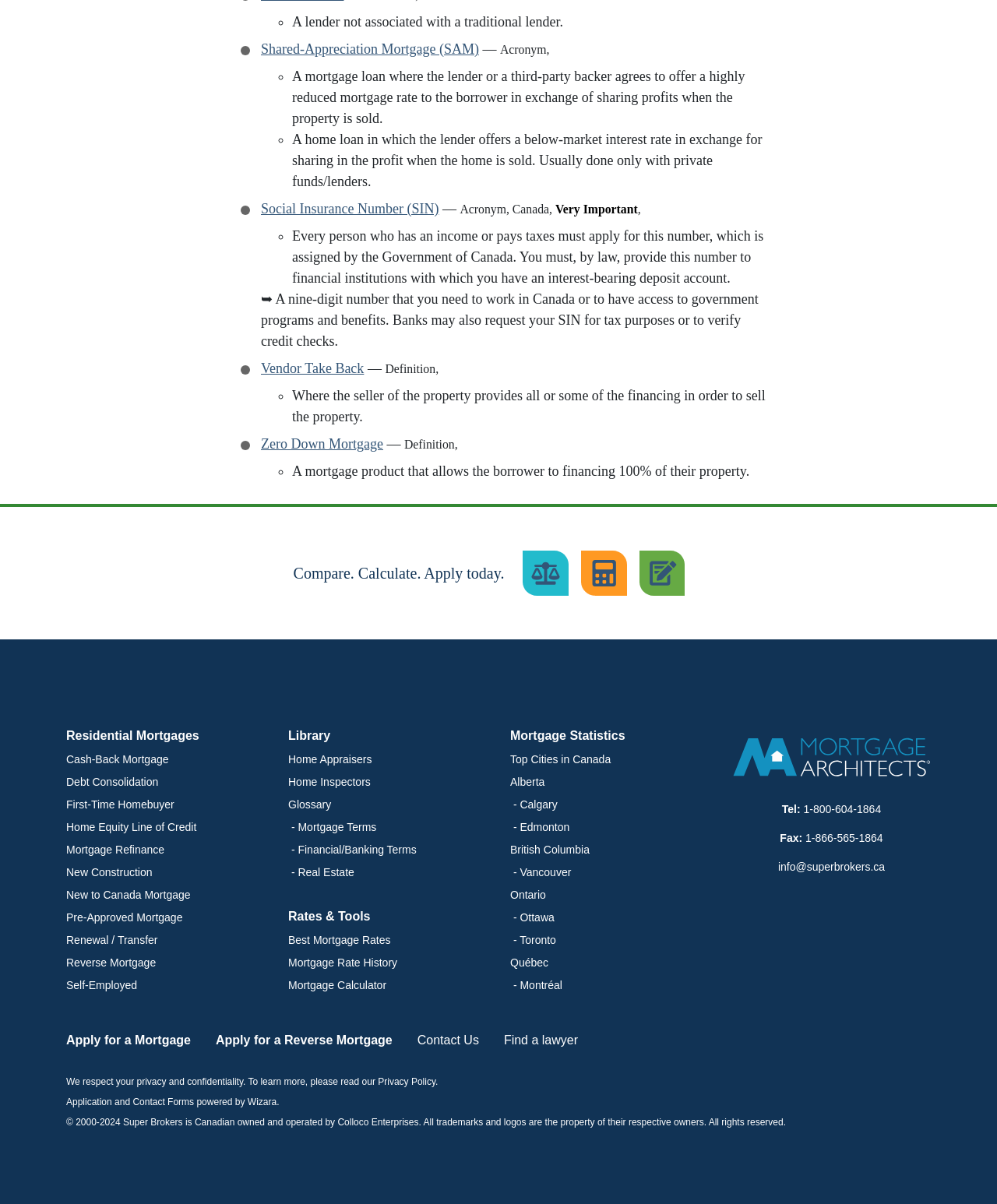Please provide the bounding box coordinates for the element that needs to be clicked to perform the following instruction: "Click on 'Apply for a Mortgage'". The coordinates should be given as four float numbers between 0 and 1, i.e., [left, top, right, bottom].

[0.641, 0.457, 0.687, 0.495]